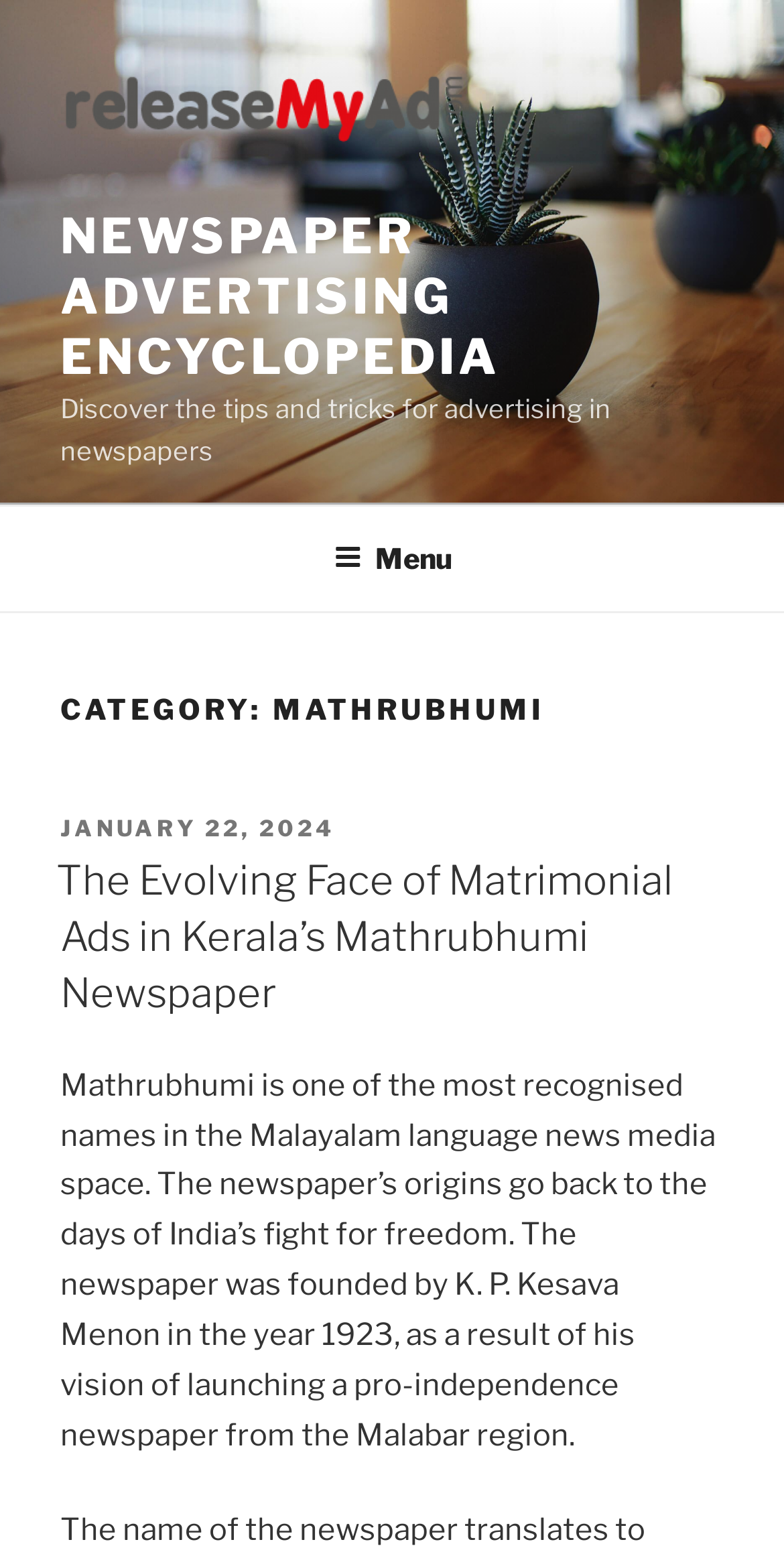Identify the bounding box for the UI element described as: "Newspaper Advertising Encyclopedia". The coordinates should be four float numbers between 0 and 1, i.e., [left, top, right, bottom].

[0.077, 0.134, 0.639, 0.249]